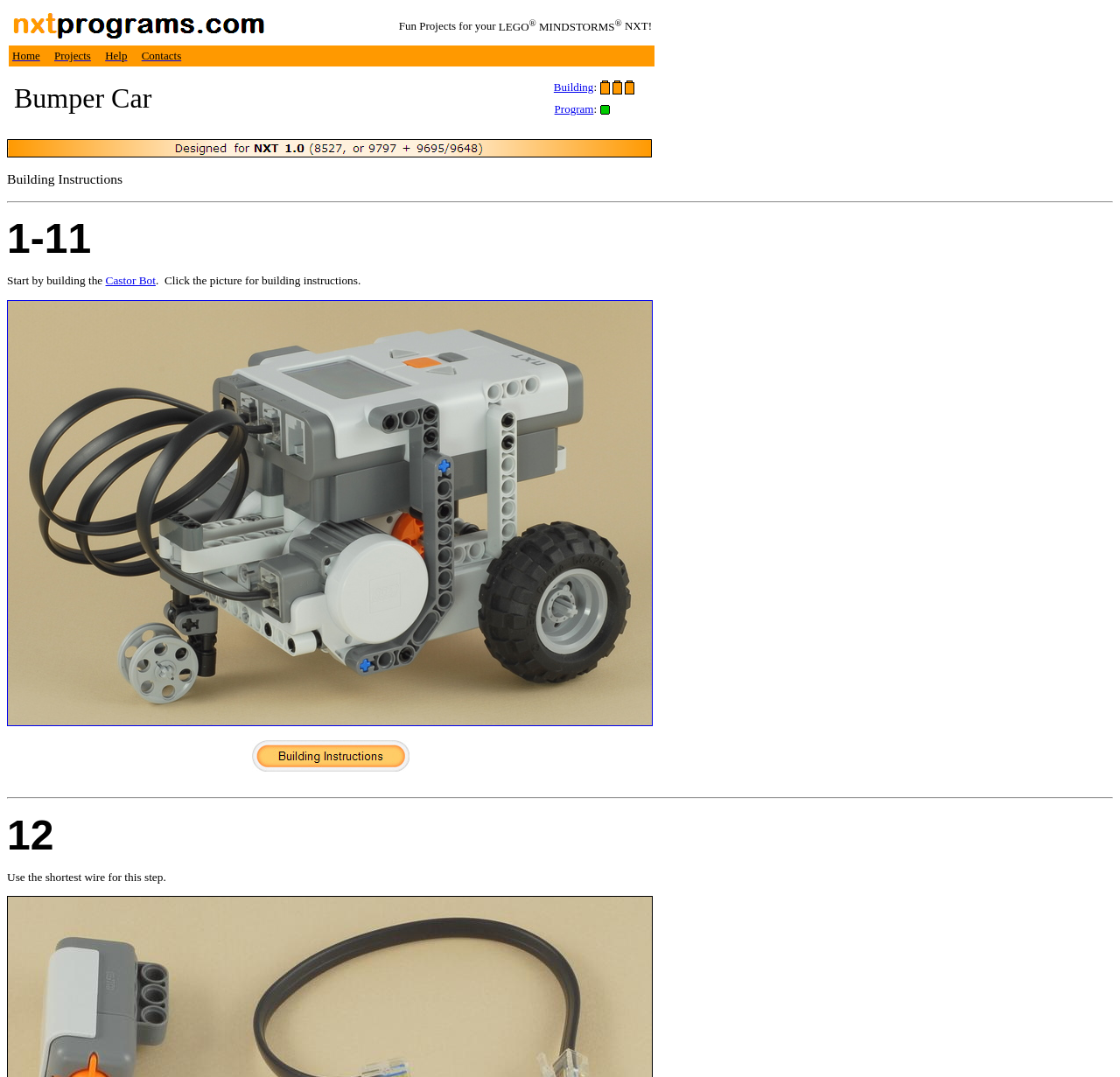What is the purpose of the shortest wire in step 12?
Utilize the information in the image to give a detailed answer to the question.

The purpose of the shortest wire in step 12 can be found in the StaticText element, where it is written as 'Use the shortest wire for this step'. This is likely indicating the specific use of the shortest wire in this particular step.